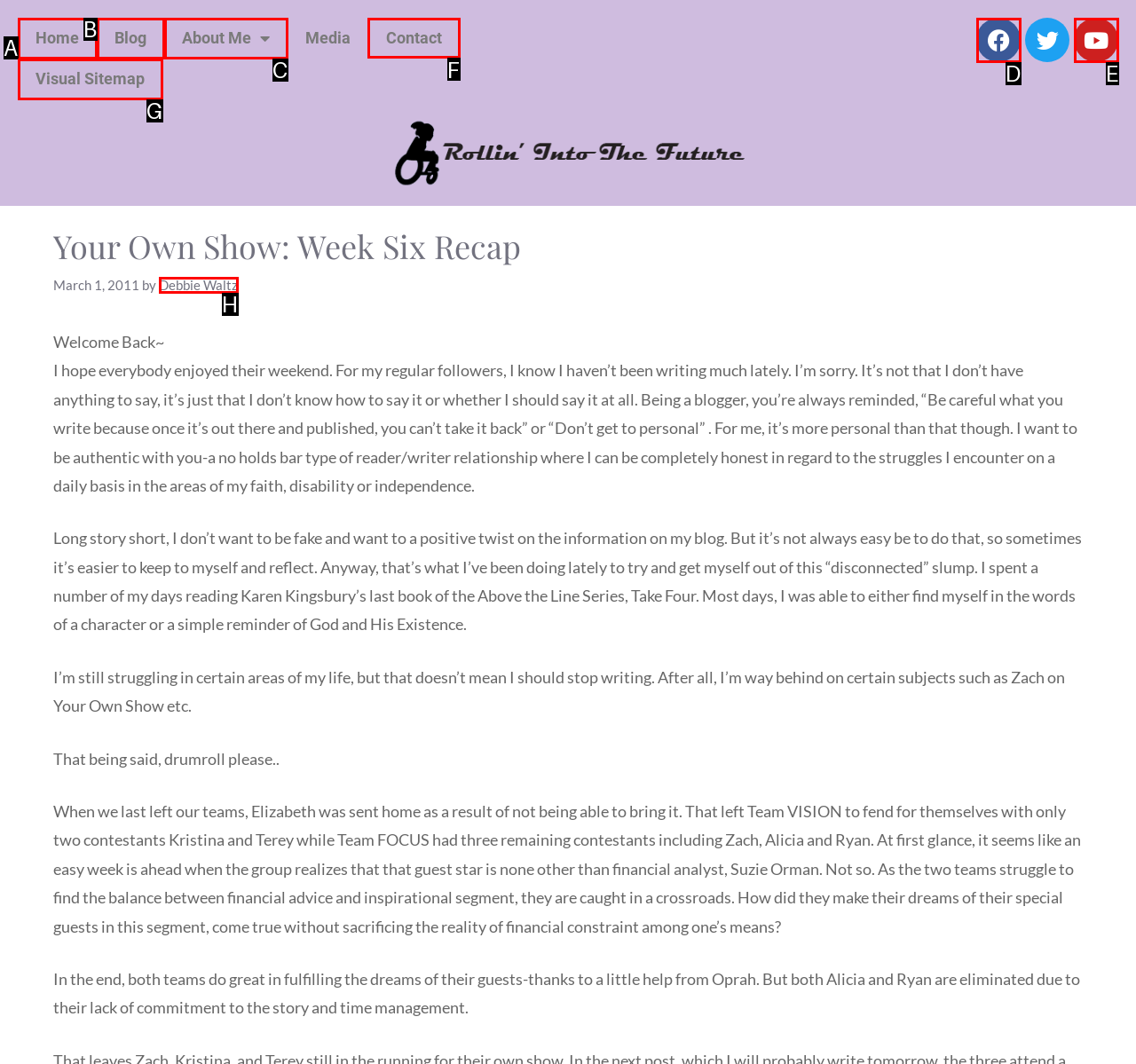To achieve the task: Contact the blogger, which HTML element do you need to click?
Respond with the letter of the correct option from the given choices.

F